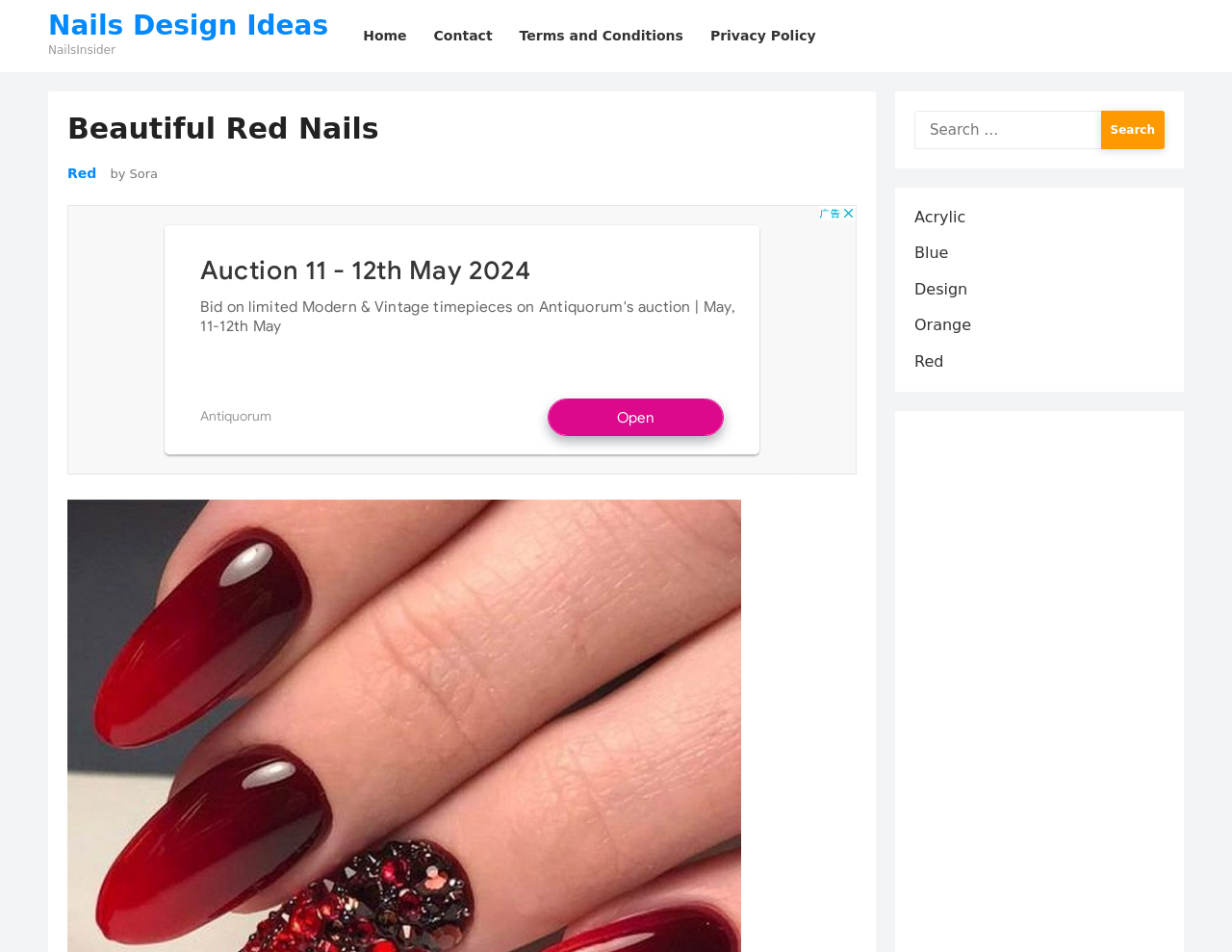Identify the bounding box of the UI component described as: "parent_node: Search for: value="Search"".

[0.893, 0.116, 0.945, 0.157]